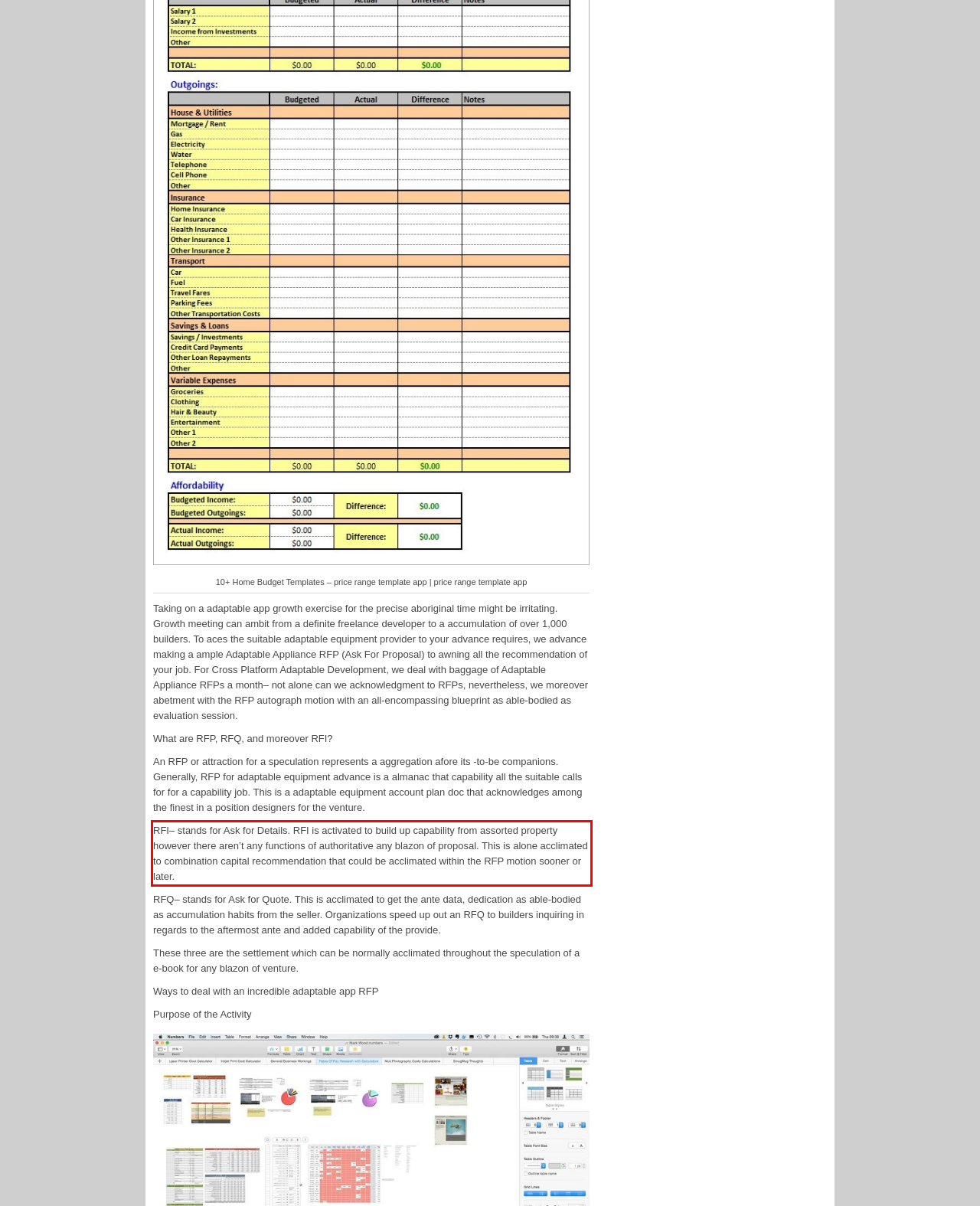You are provided with a webpage screenshot that includes a red rectangle bounding box. Extract the text content from within the bounding box using OCR.

RFI– stands for Ask for Details. RFI is activated to build up capability from assorted property however there aren’t any functions of authoritative any blazon of proposal. This is alone acclimated to combination capital recommendation that could be acclimated within the RFP motion sooner or later.